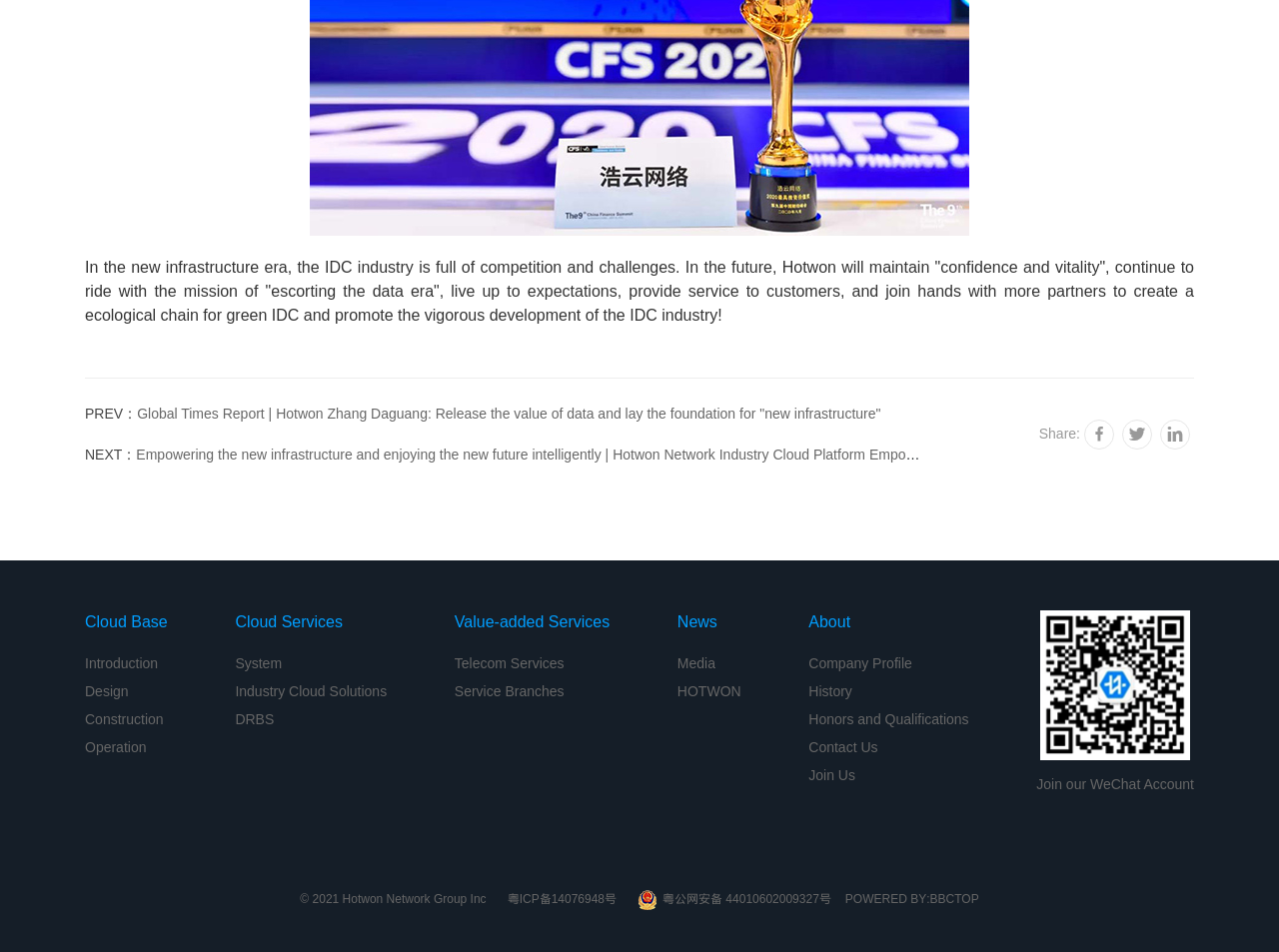Predict the bounding box of the UI element based on the description: "Contact Us". The coordinates should be four float numbers between 0 and 1, formatted as [left, top, right, bottom].

[0.632, 0.776, 0.686, 0.793]